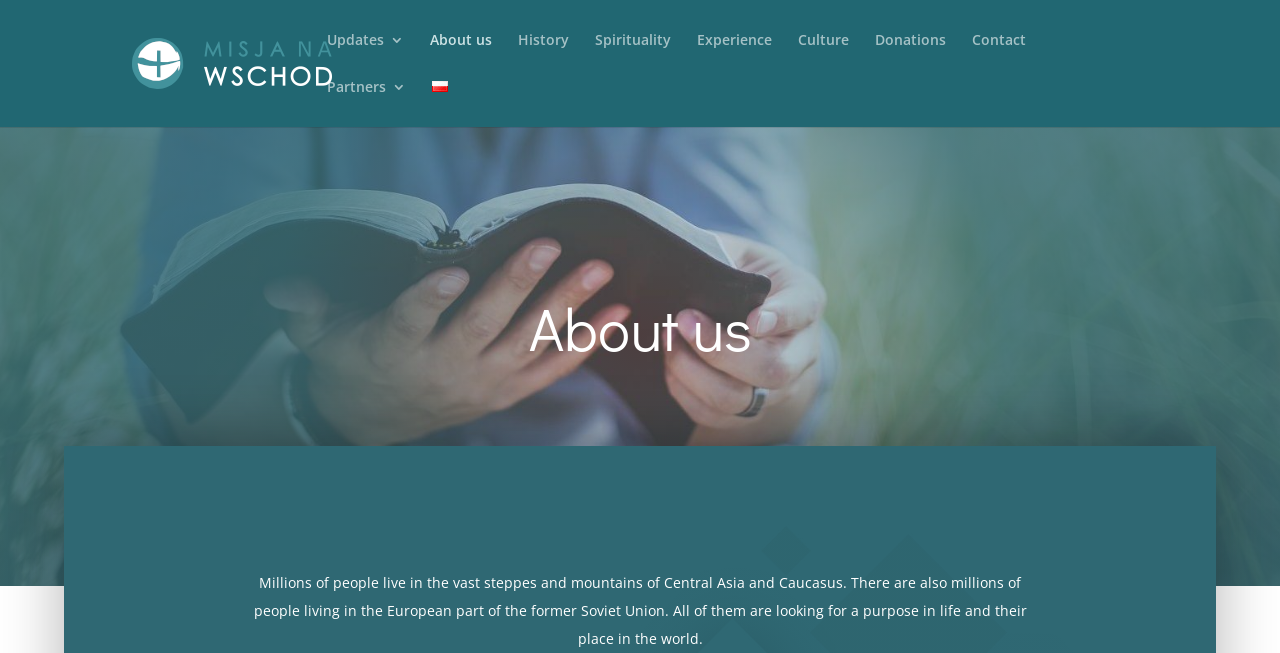Find the bounding box coordinates of the element I should click to carry out the following instruction: "Read about the History".

[0.405, 0.051, 0.445, 0.123]